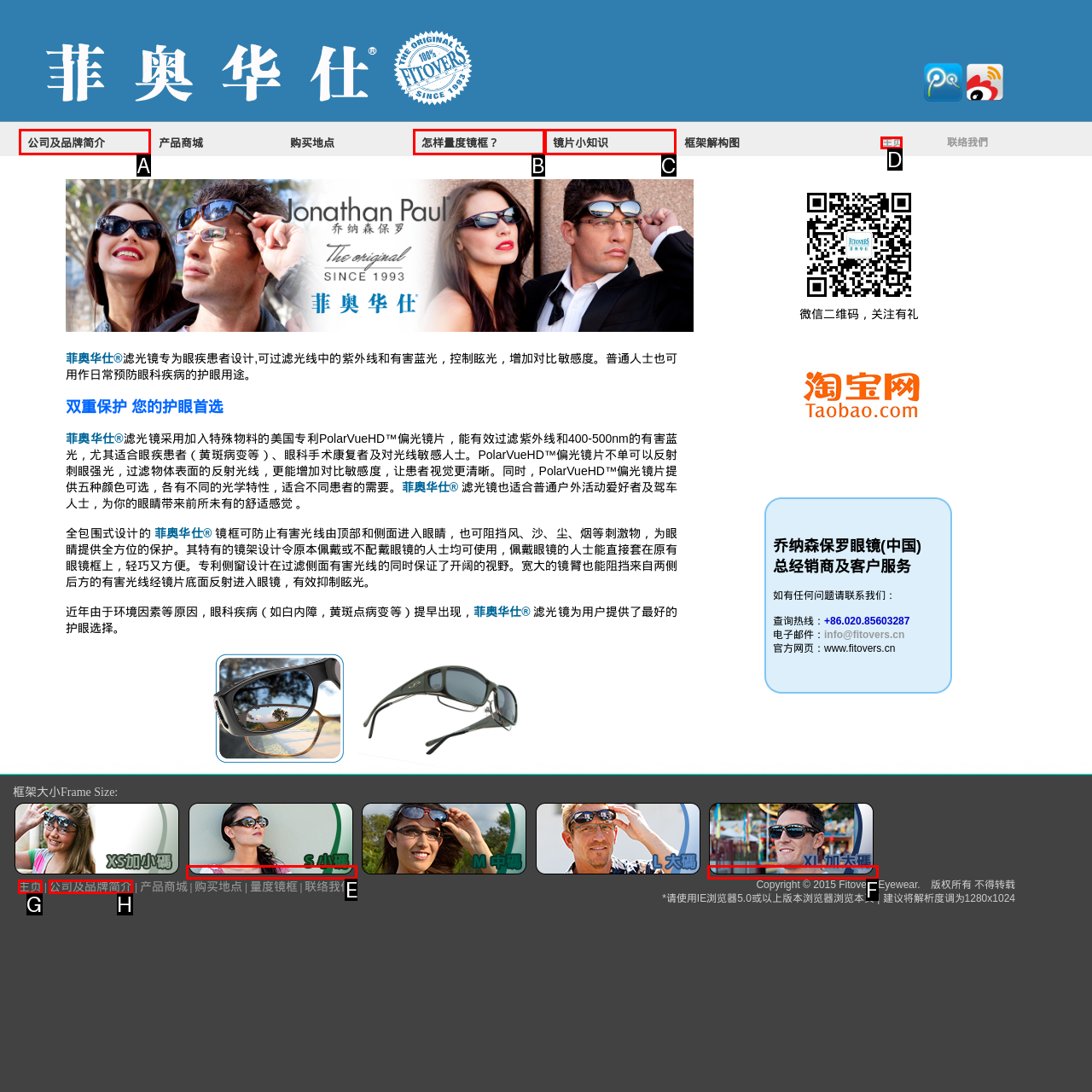Identify the letter of the correct UI element to fulfill the task: Go to the homepage from the given options in the screenshot.

D